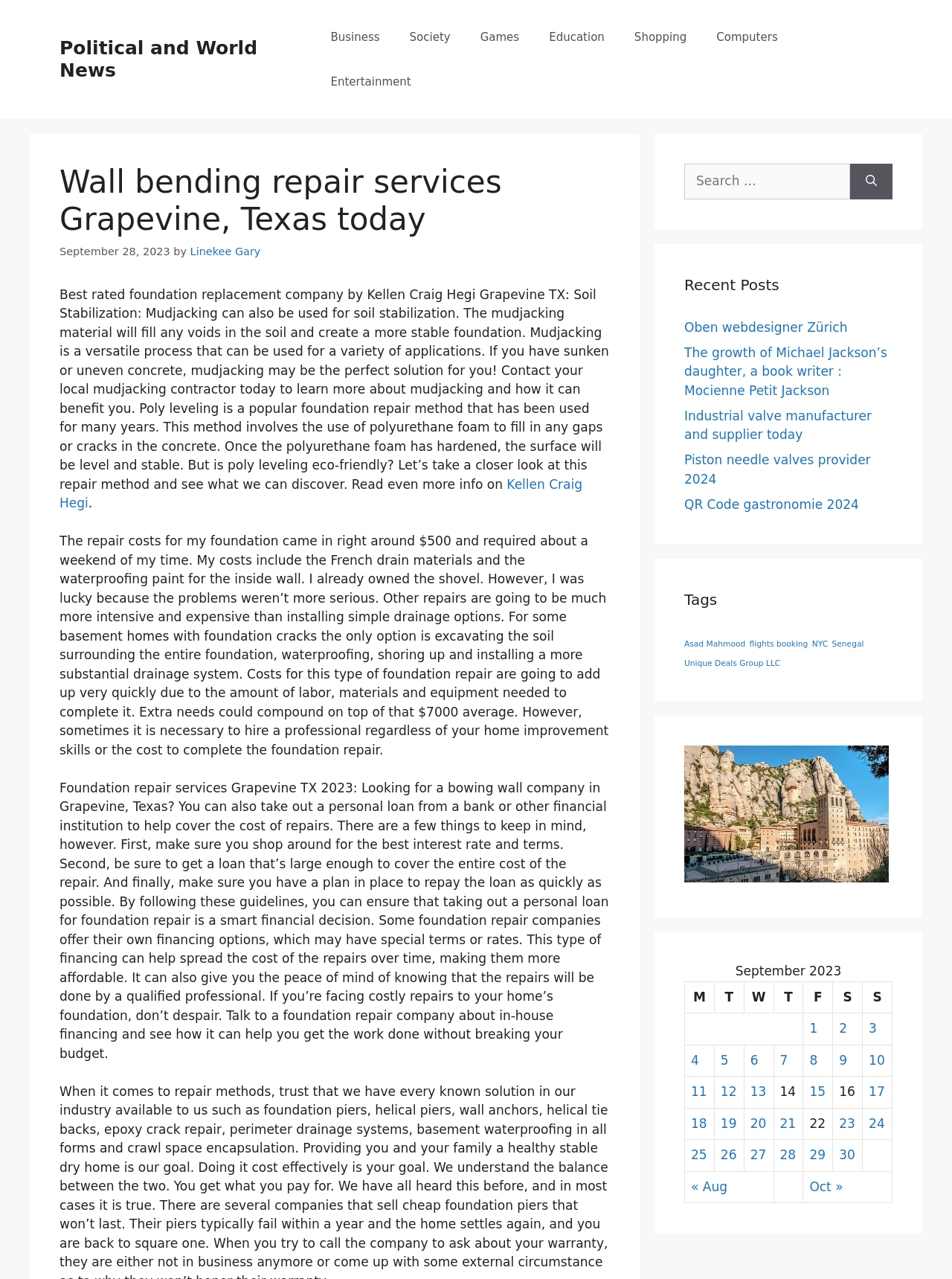What is the main topic of the webpage?
Please provide a detailed and comprehensive answer to the question.

The webpage appears to be about foundation repair services, specifically in Grapevine, Texas. The content discusses various aspects of foundation repair, including mudjacking and poly leveling, and provides information on the costs and benefits of these methods.